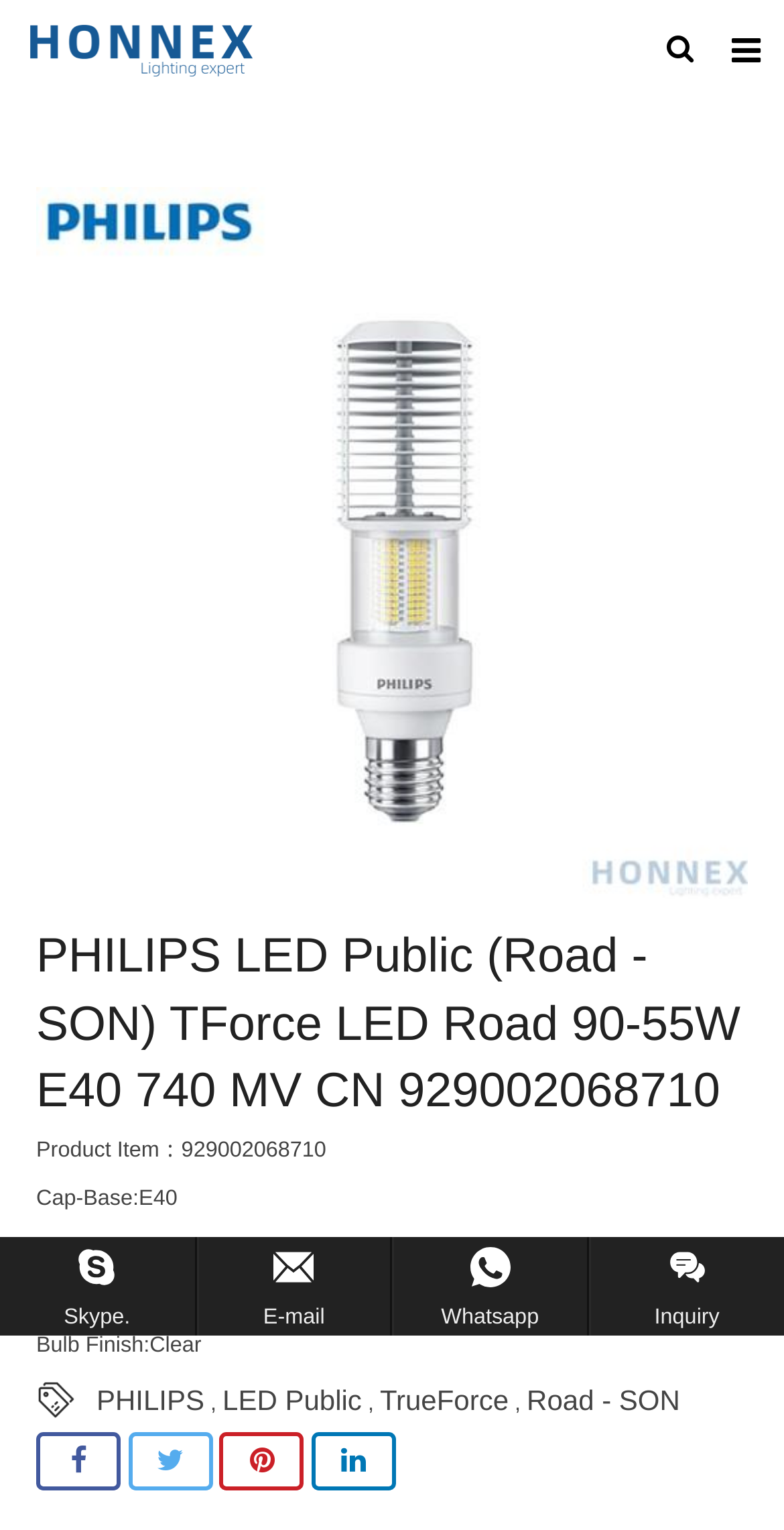What is the product name?
Give a single word or phrase as your answer by examining the image.

PHILIPS LED Public